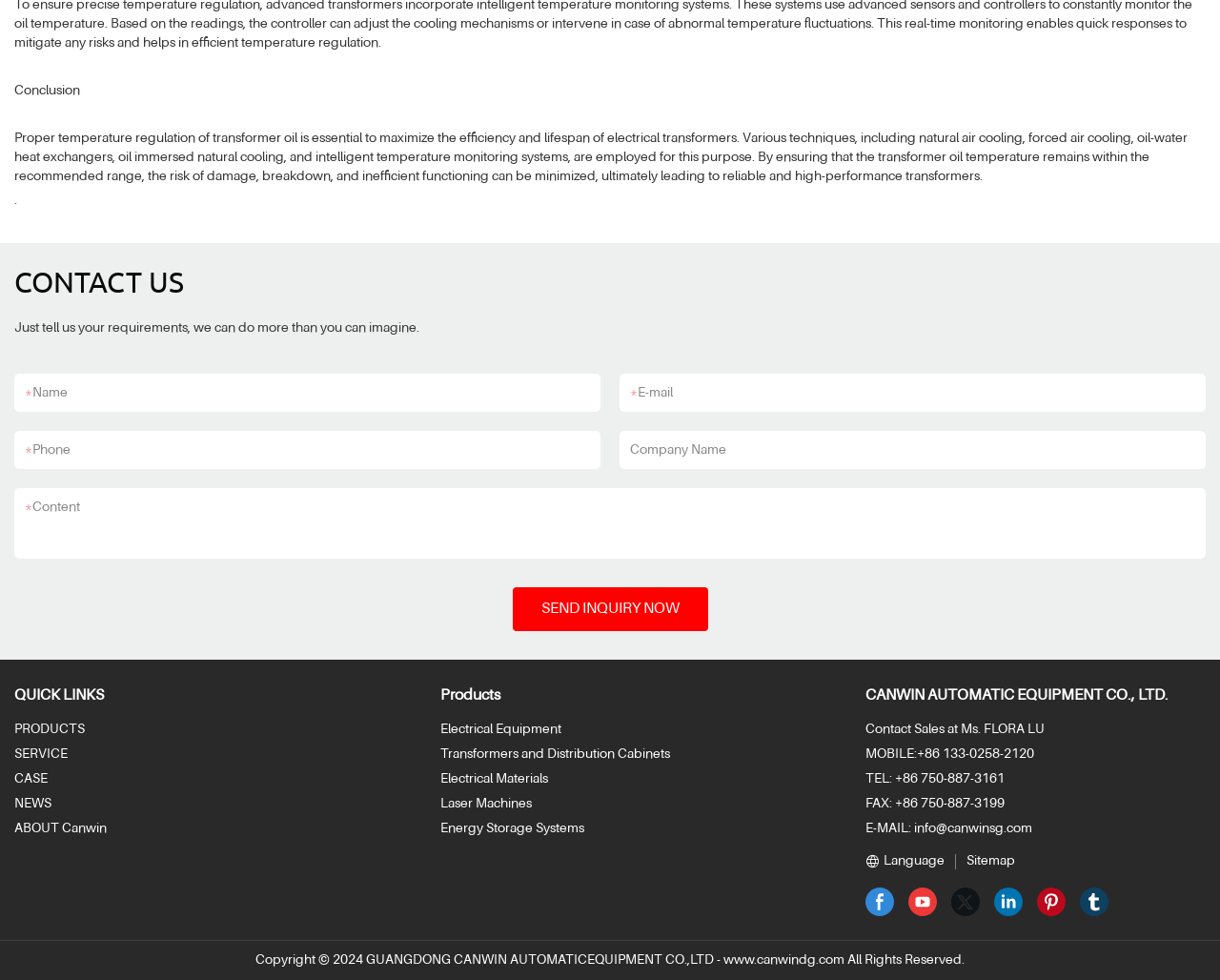Determine the bounding box coordinates of the region that needs to be clicked to achieve the task: "Fill in the name".

[0.023, 0.382, 0.48, 0.419]